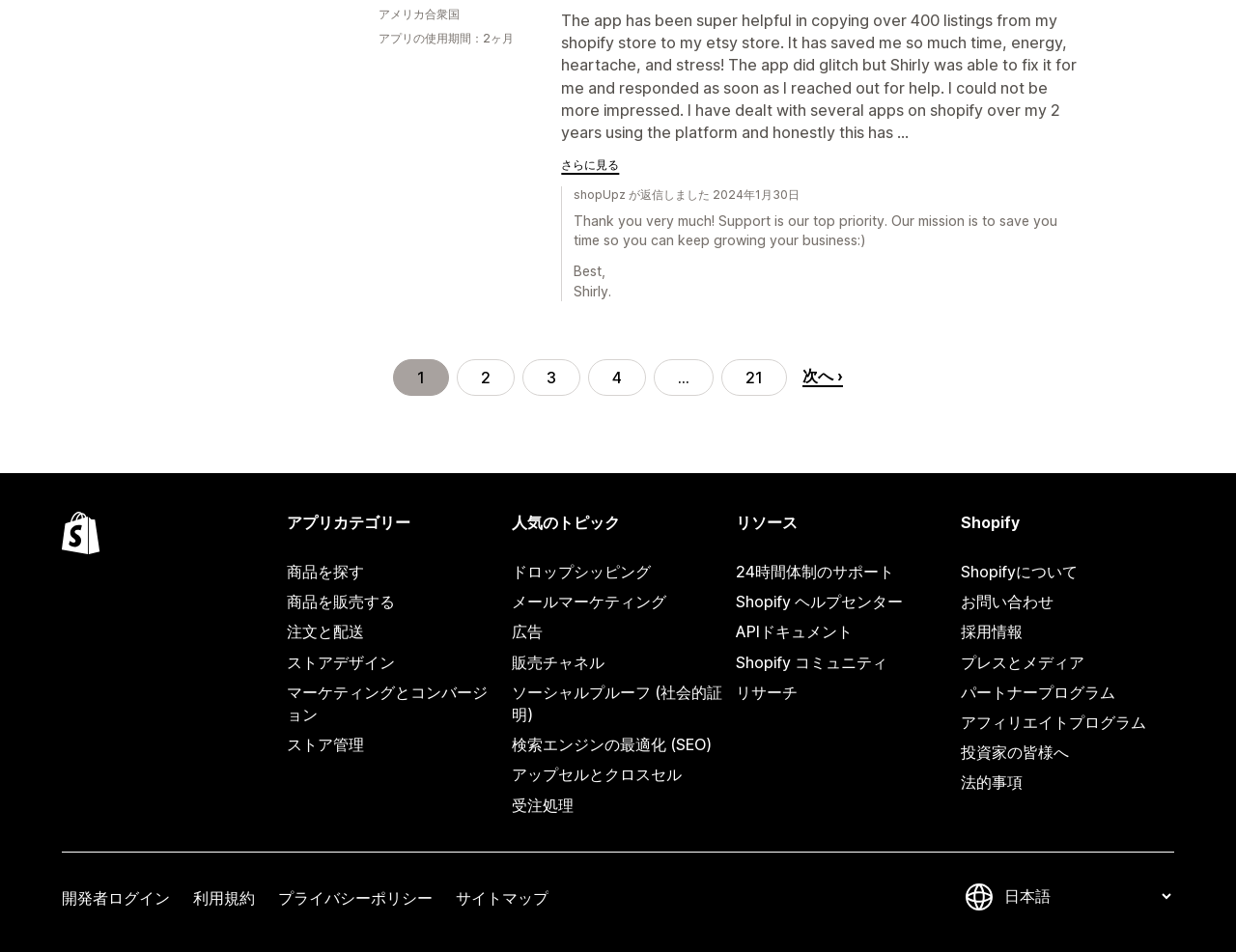How many pages are there in the pagination?
By examining the image, provide a one-word or phrase answer.

21